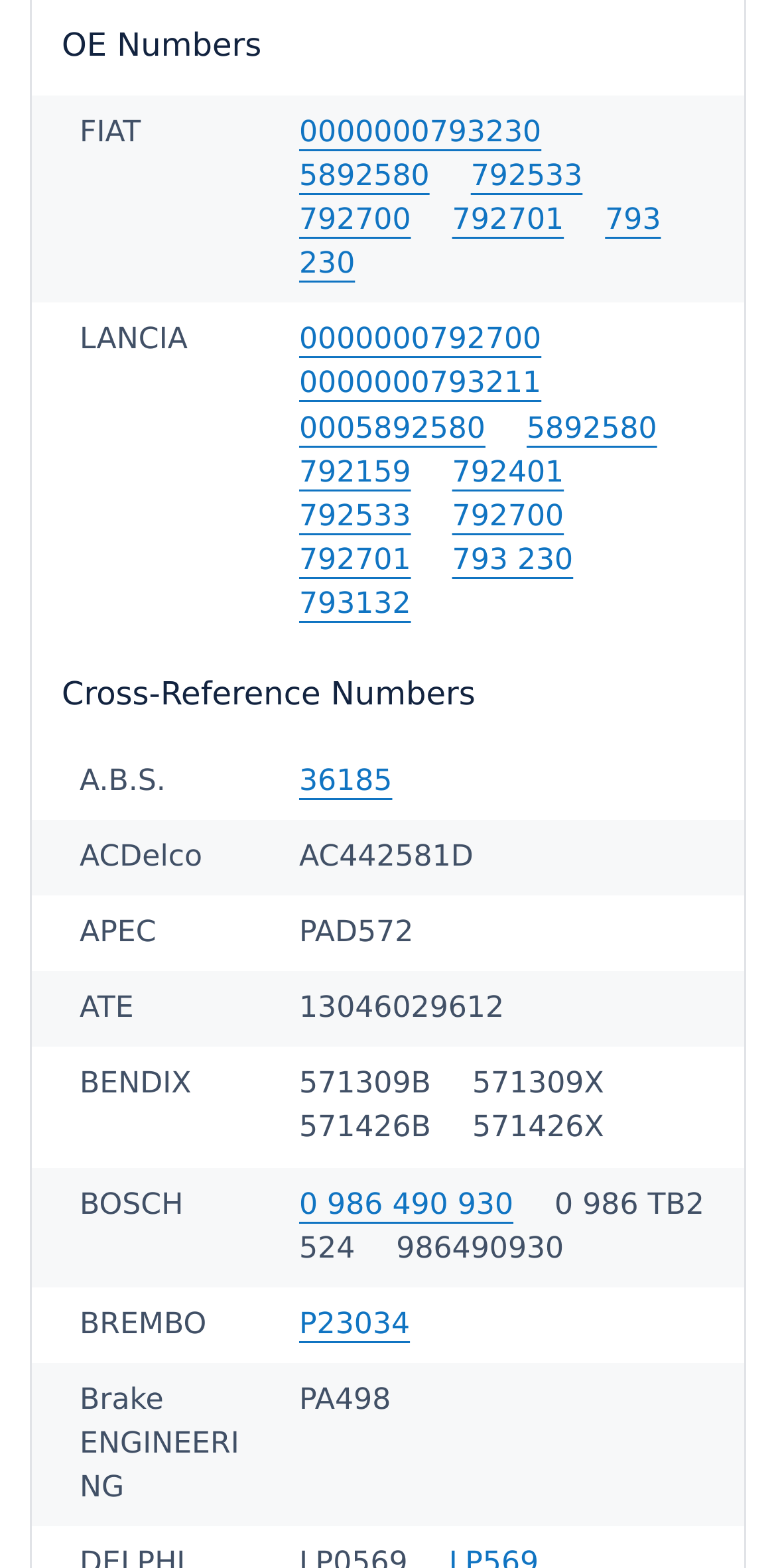Give a concise answer using only one word or phrase for this question:
What is the first OE number?

0000000793230